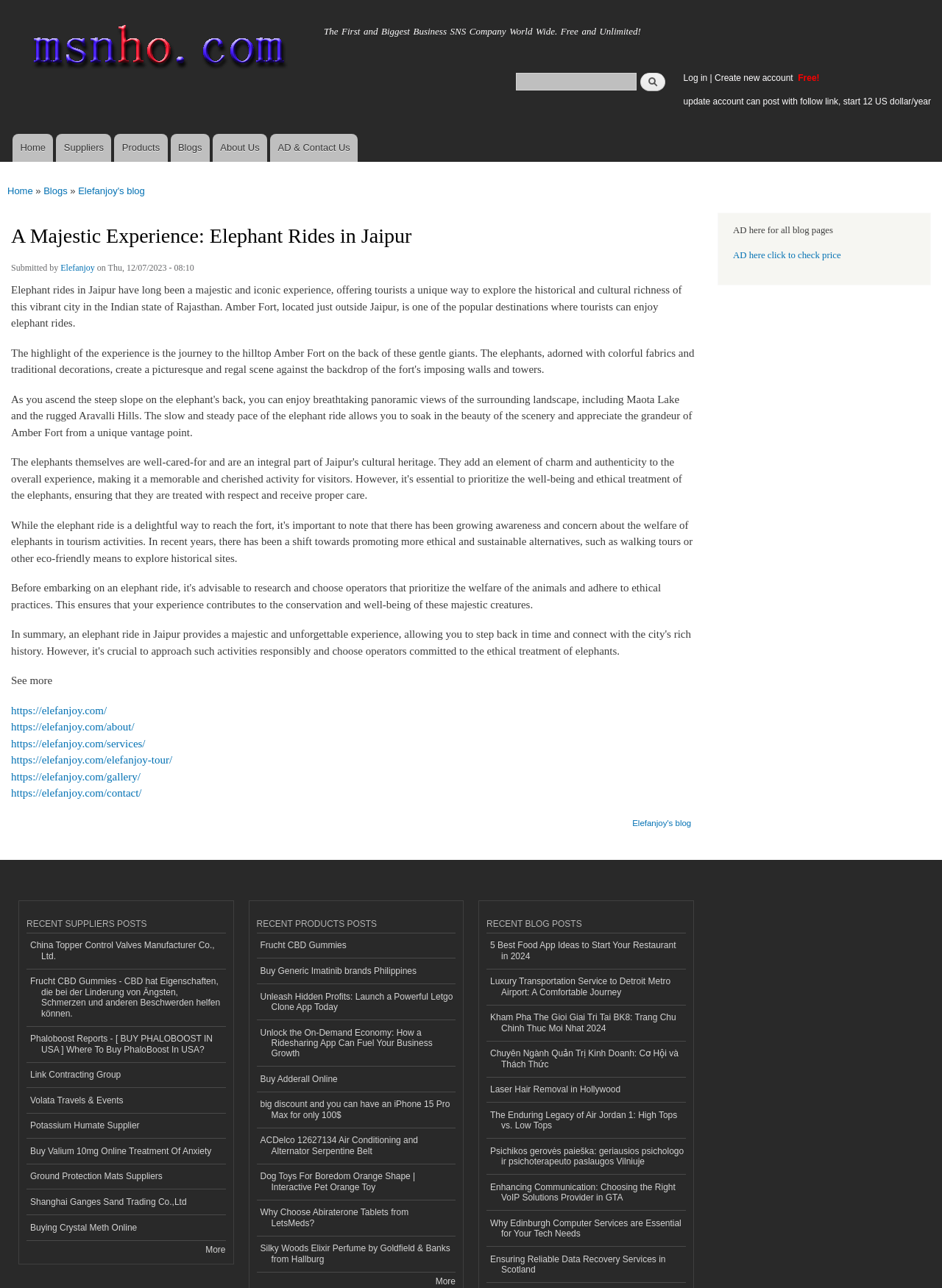Identify and provide the main heading of the webpage.

A Majestic Experience: Elephant Rides in Jaipur